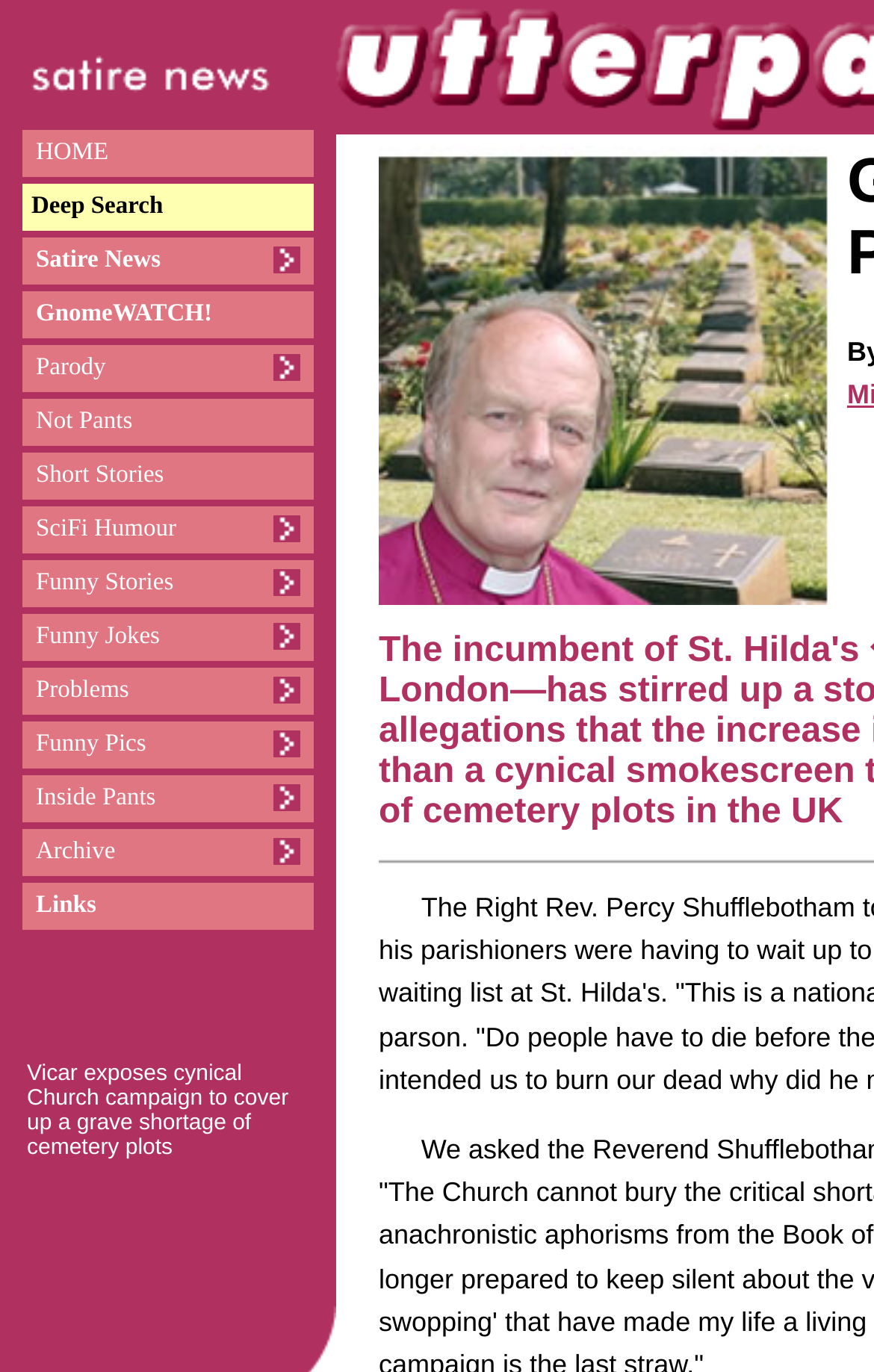Could you indicate the bounding box coordinates of the region to click in order to complete this instruction: "Click on HOME".

[0.041, 0.101, 0.124, 0.121]